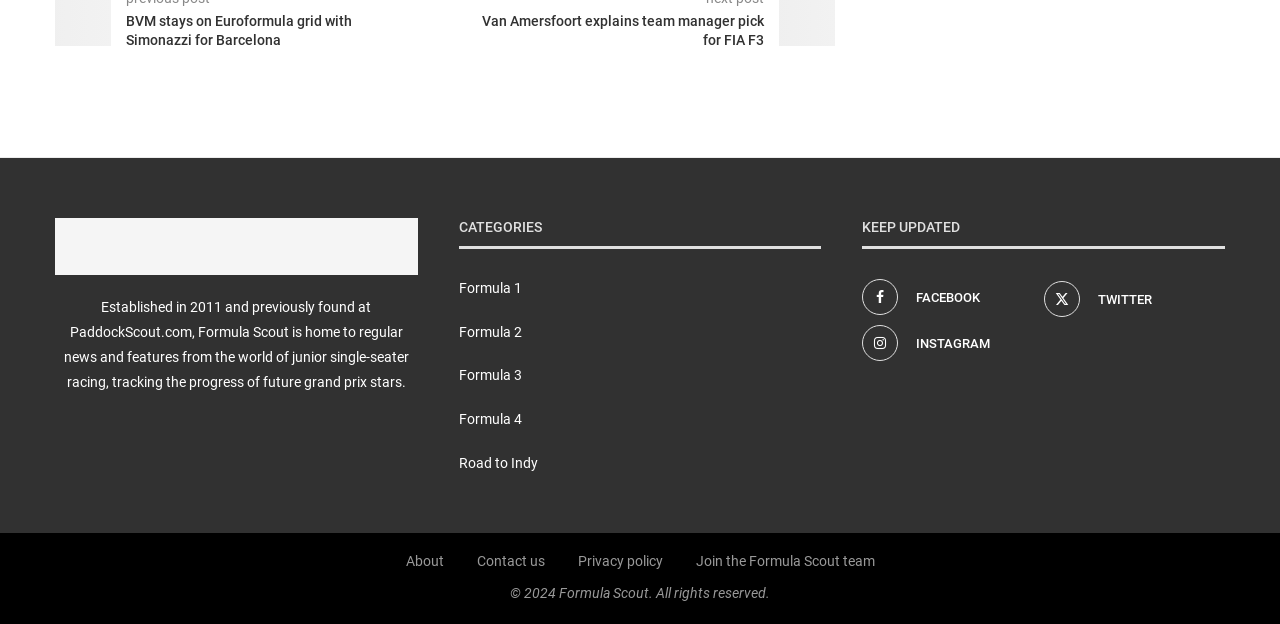Identify the bounding box coordinates necessary to click and complete the given instruction: "Check the privacy policy".

[0.451, 0.886, 0.518, 0.912]